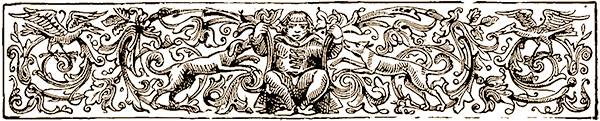Describe all the elements in the image with great detail.

The image depicts a finely detailed woodcut, featuring a central figure seated amidst a lush, ornate border of swirling foliage and floral designs. The figure, a robust individual, is flanked by two dogs, each poised in a dynamic stance, enhancing the lively composition. Above, birds soar gracefully, contributing to the sense of motion and life within the artwork. This intricate design is reminiscent of early modern illustrations, often used in historical texts for embellishment and narrative emphasis. The elegance of the floral motifs coupled with the spirited animals evokes themes of nature and companionship, characteristic of the artistic style from the era of its creation.